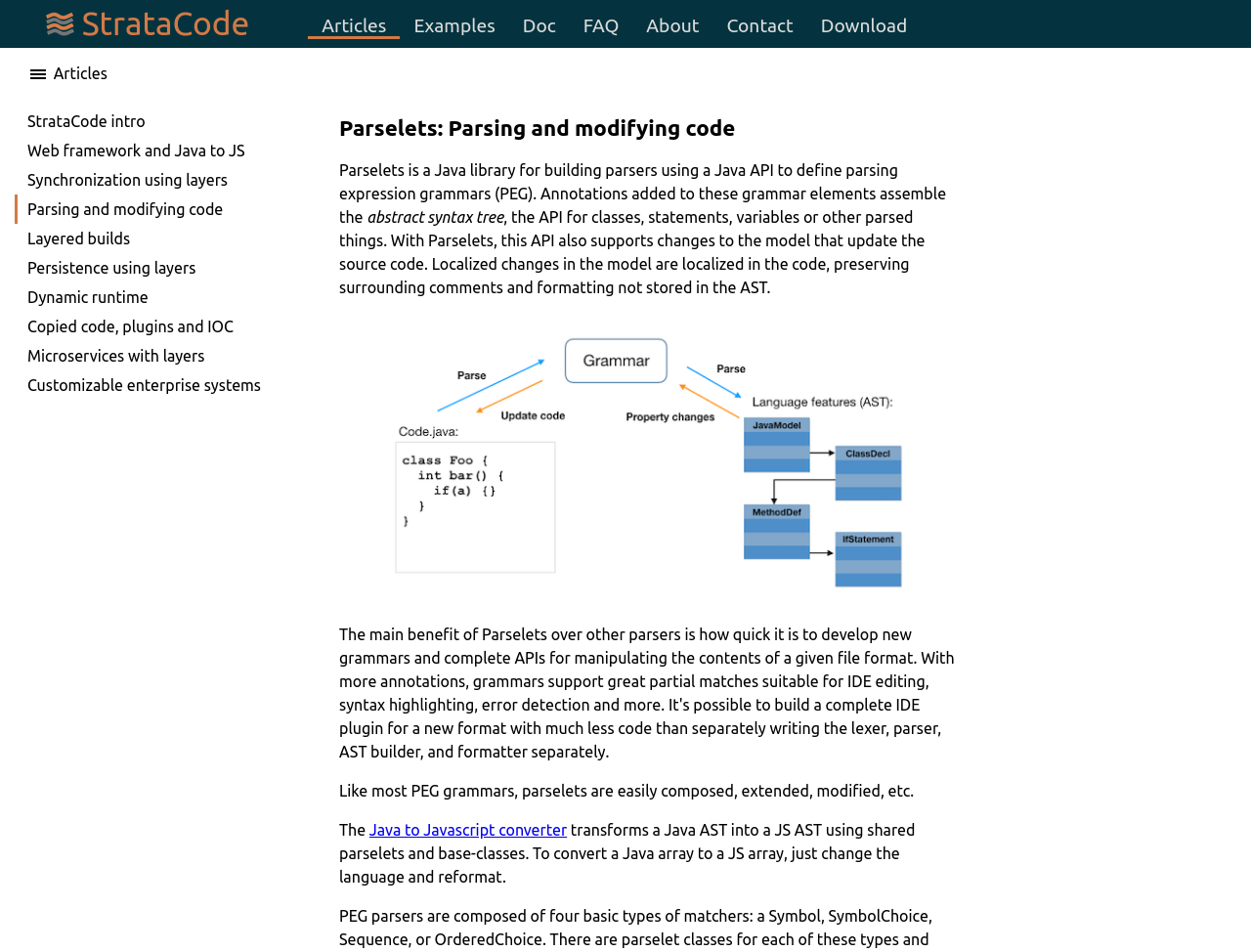What is the relationship between Java and JS in Parselets?
Give a one-word or short phrase answer based on the image.

Java to JS converter